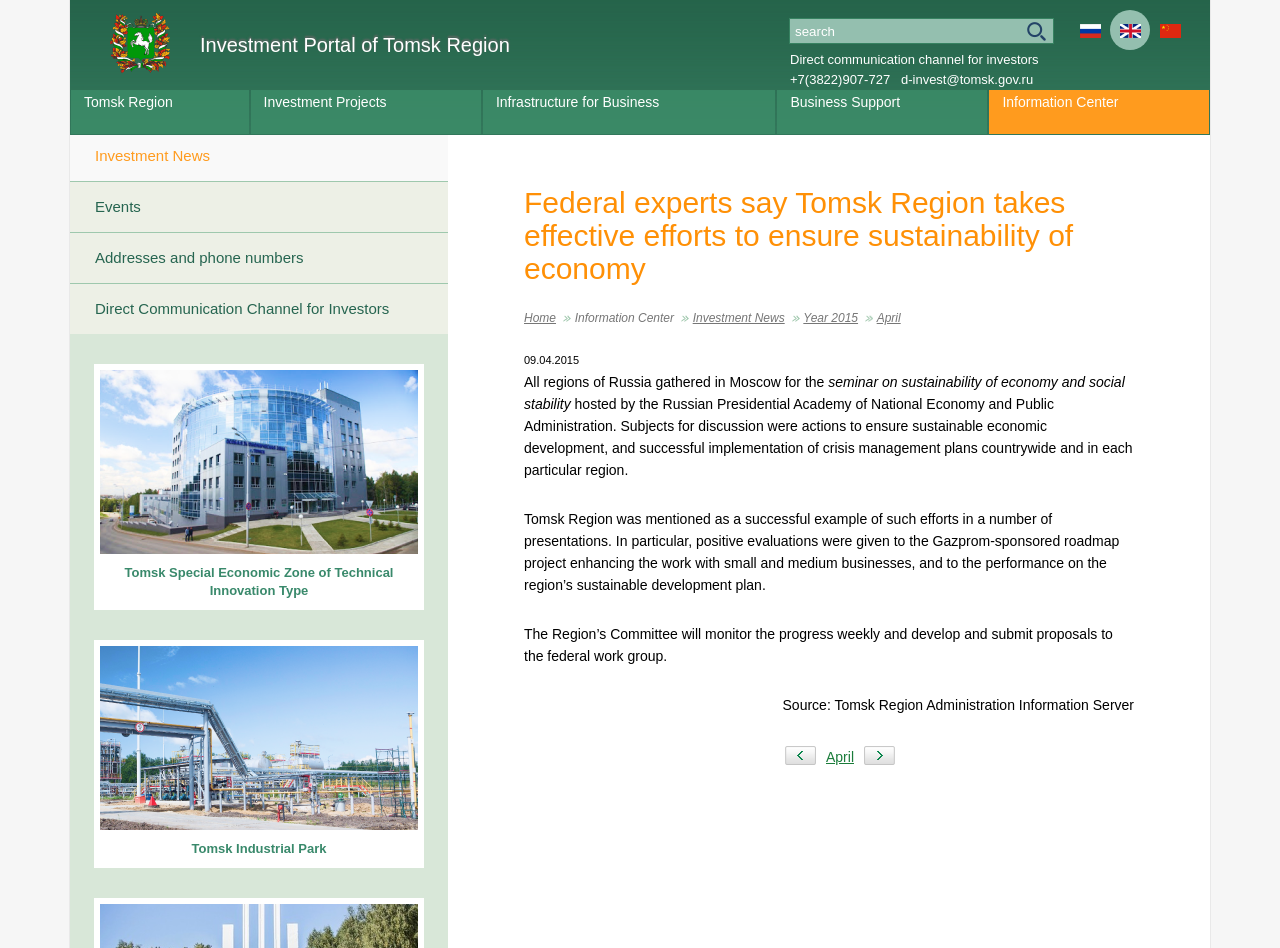Determine the bounding box coordinates of the region I should click to achieve the following instruction: "Search for investment projects". Ensure the bounding box coordinates are four float numbers between 0 and 1, i.e., [left, top, right, bottom].

[0.616, 0.019, 0.823, 0.046]